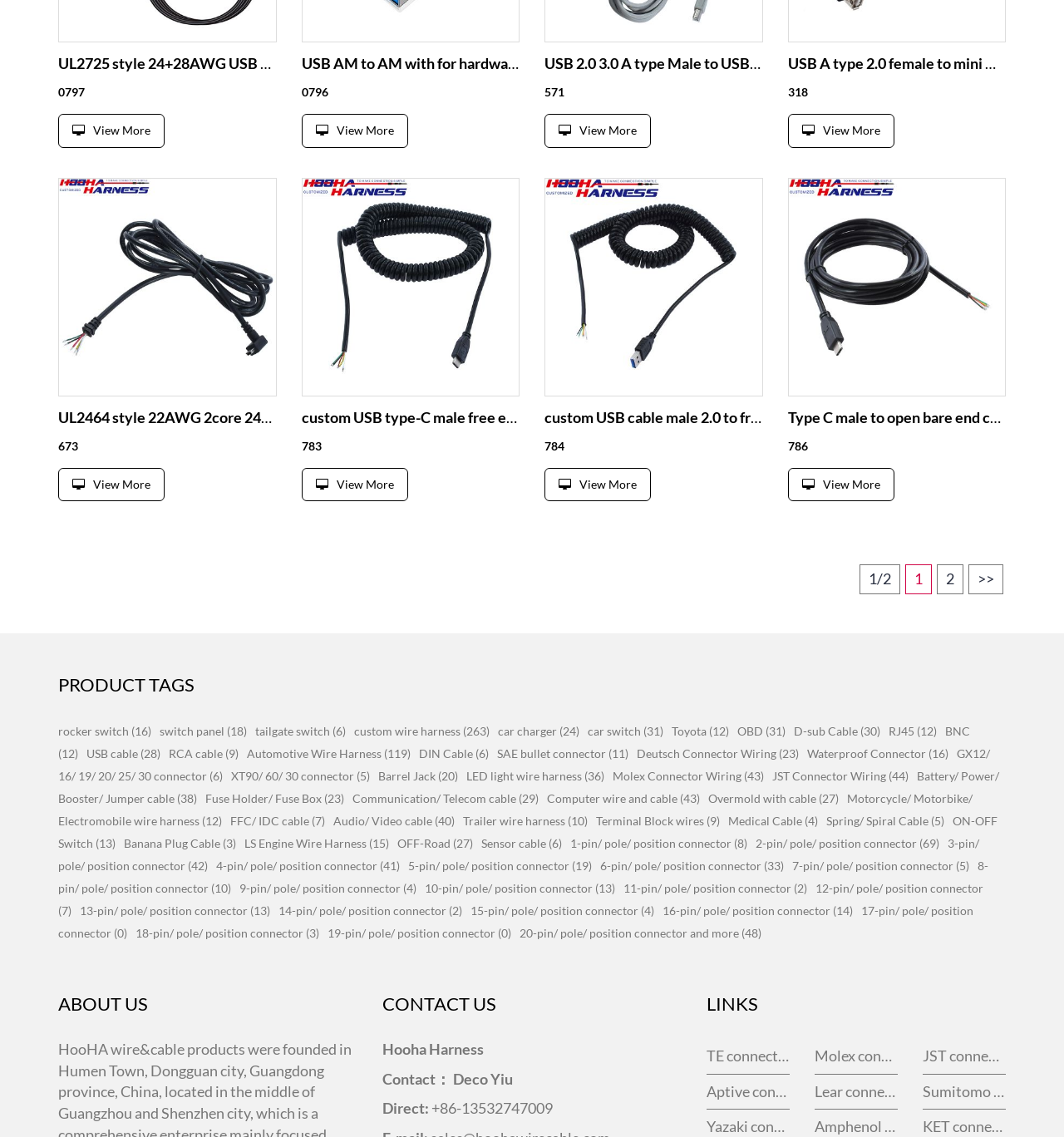Provide the bounding box coordinates for the area that should be clicked to complete the instruction: "Browse products tagged with rocker switch".

[0.055, 0.637, 0.142, 0.649]